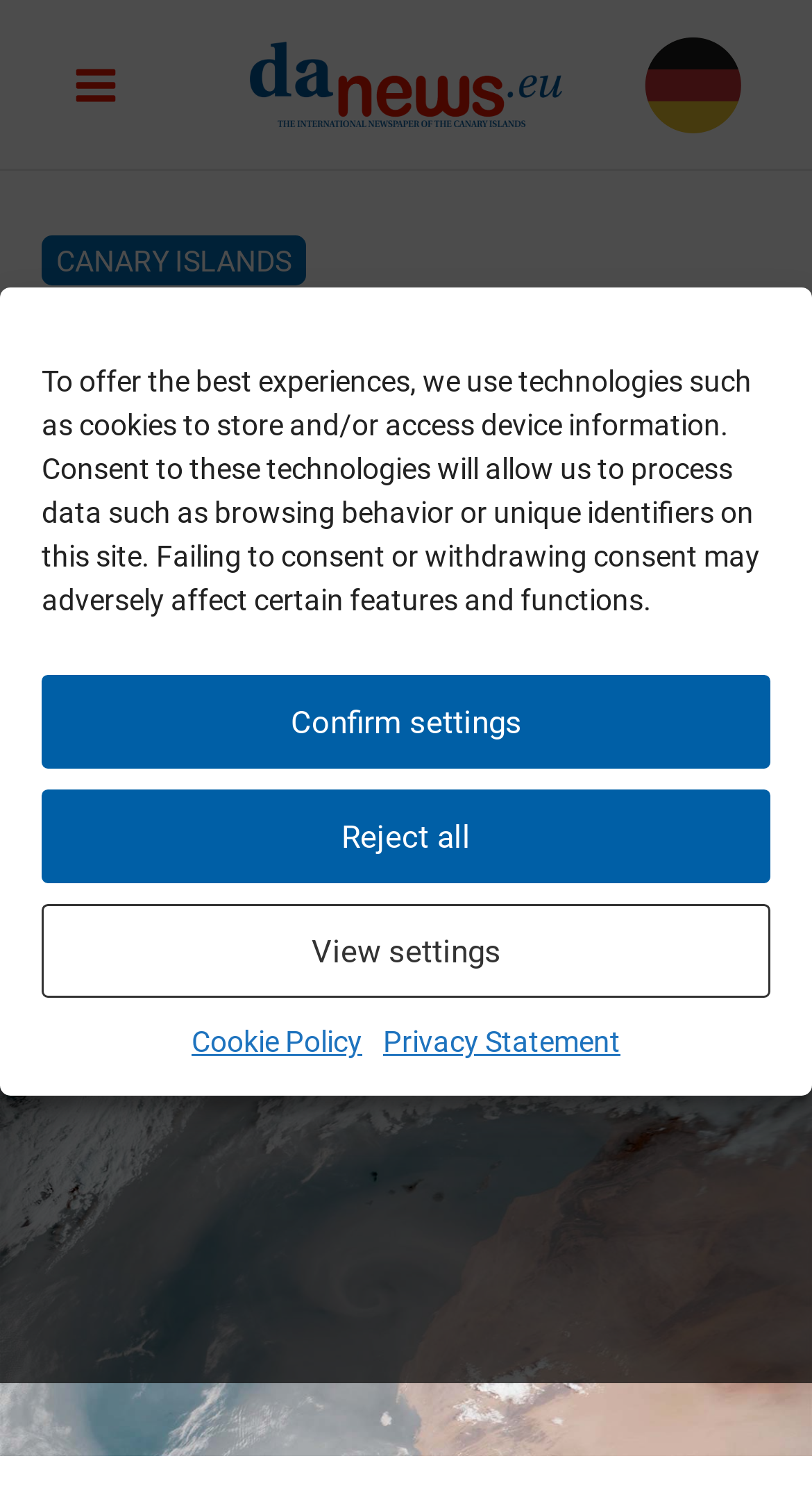Provide a comprehensive caption for the webpage.

The webpage appears to be a news article page, with a focus on a specific news story. At the top of the page, there is a dialog box for consent management, which includes a description of the use of cookies and technologies to store and access device information. Below this dialog box, there are three buttons: "Confirm settings", "Reject all", and "View settings". Additionally, there are two links to "Cookie Policy" and "Privacy Statement".

To the left of the consent management dialog box, there is a button labeled "Main Menu" with an accompanying image. Above this button, there is a link to "DA News" with an image next to it. To the right of the "DA News" link, there is another link to "Diario de Avisos" with an image next to it.

The main content of the page is a news article, which is headed by a title that reads "The Canary Islands government issues recommendations due to calima pre-alert". Below the title, there is a link to "DA NEWS" and a date "24 Jan 2024". The main text of the article is a single paragraph that advises individuals sensitive to certain conditions to take extreme precautions.

Overall, the webpage has a simple layout with a focus on presenting a single news article, along with some additional links and a consent management dialog box.